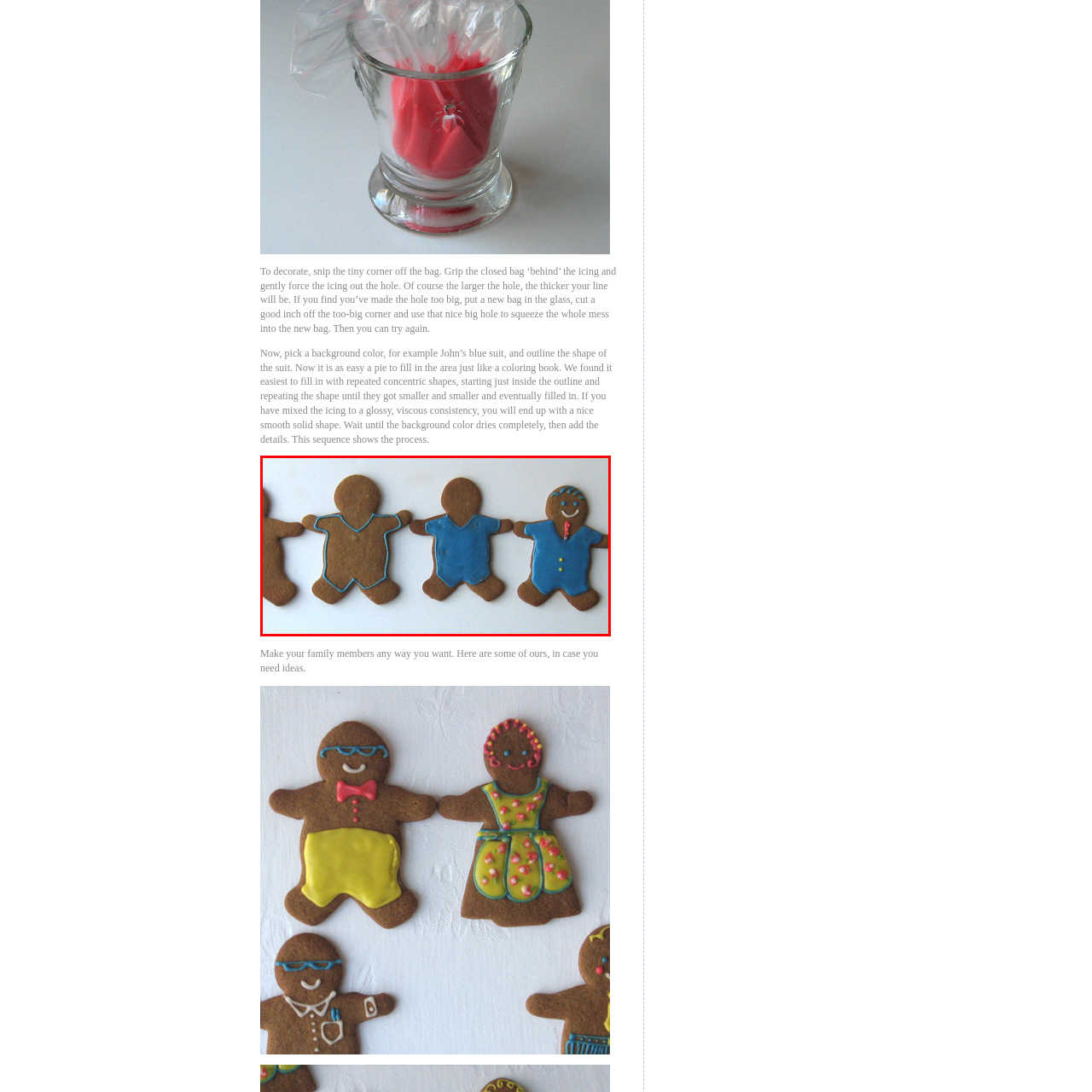What is the final figure wearing?
Please analyze the segment of the image inside the red bounding box and respond with a single word or phrase.

A blue suit and tie